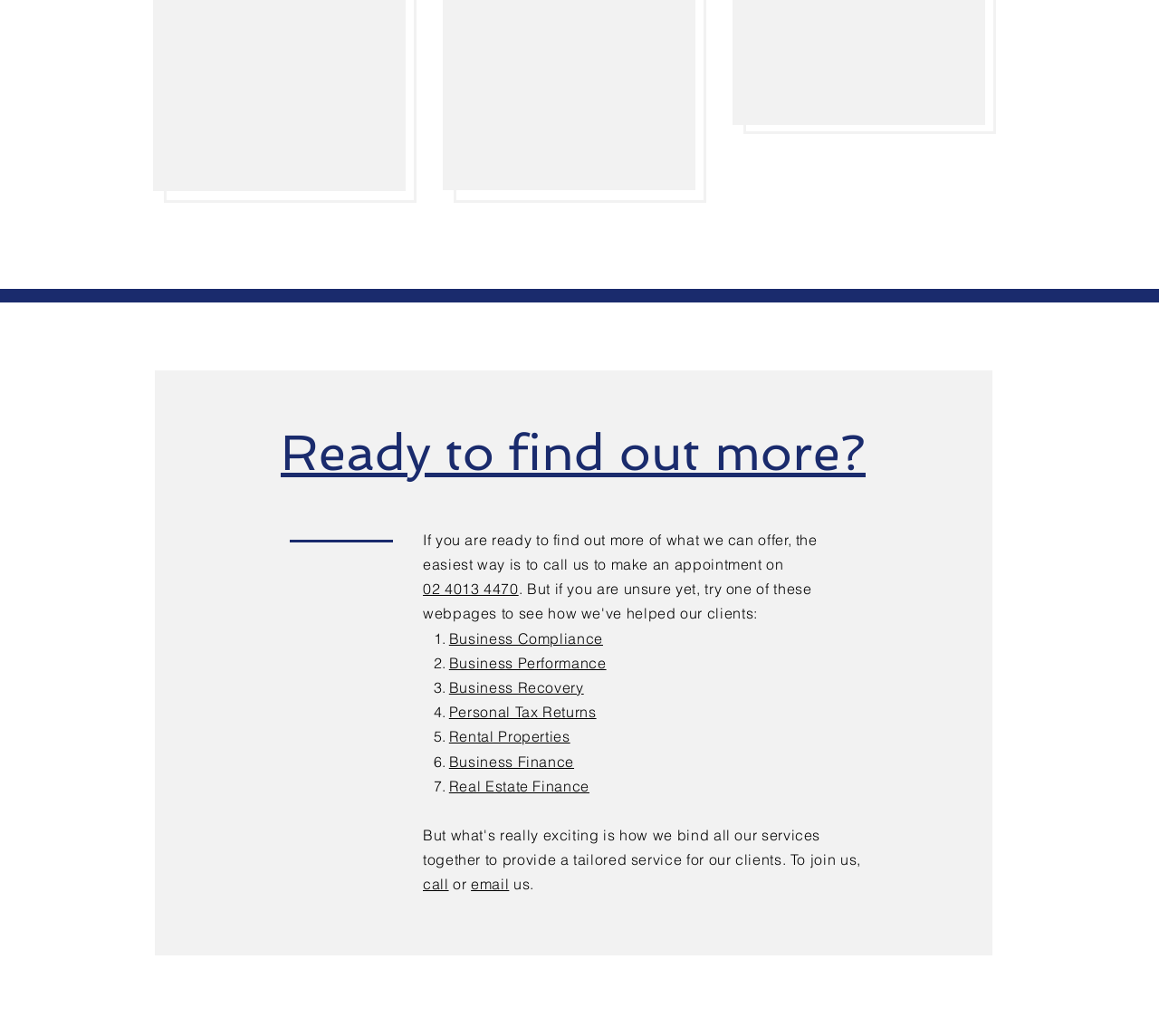Answer the following query concisely with a single word or phrase:
What is the phone number to make an appointment?

02 4013 4470